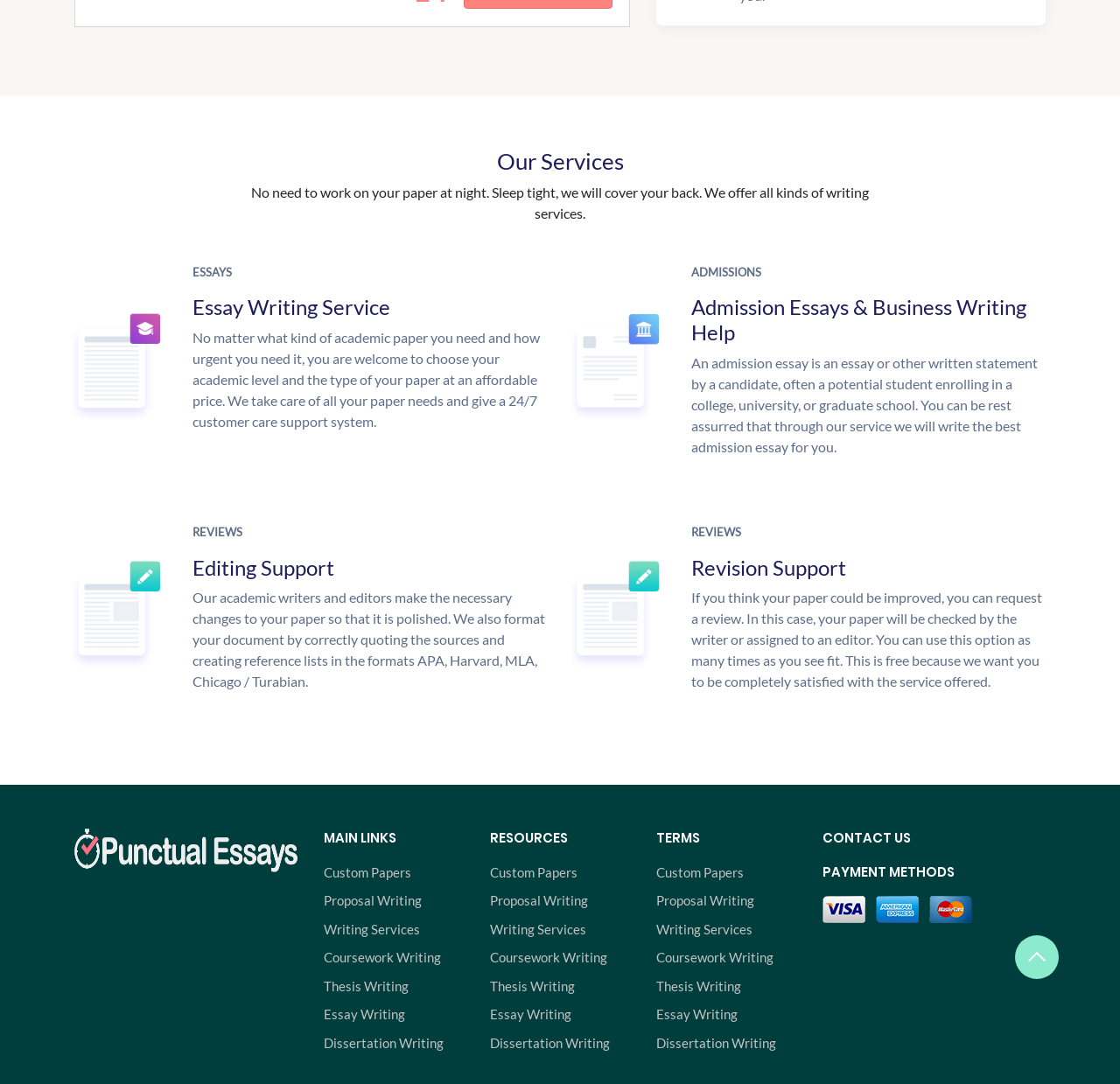What is the benefit of the 24/7 customer care support system?
Please respond to the question with a detailed and well-explained answer.

The 24/7 customer care support system ensures that customers can get timely support and assistance whenever they need it. This is particularly important for academic papers, which often have tight deadlines.